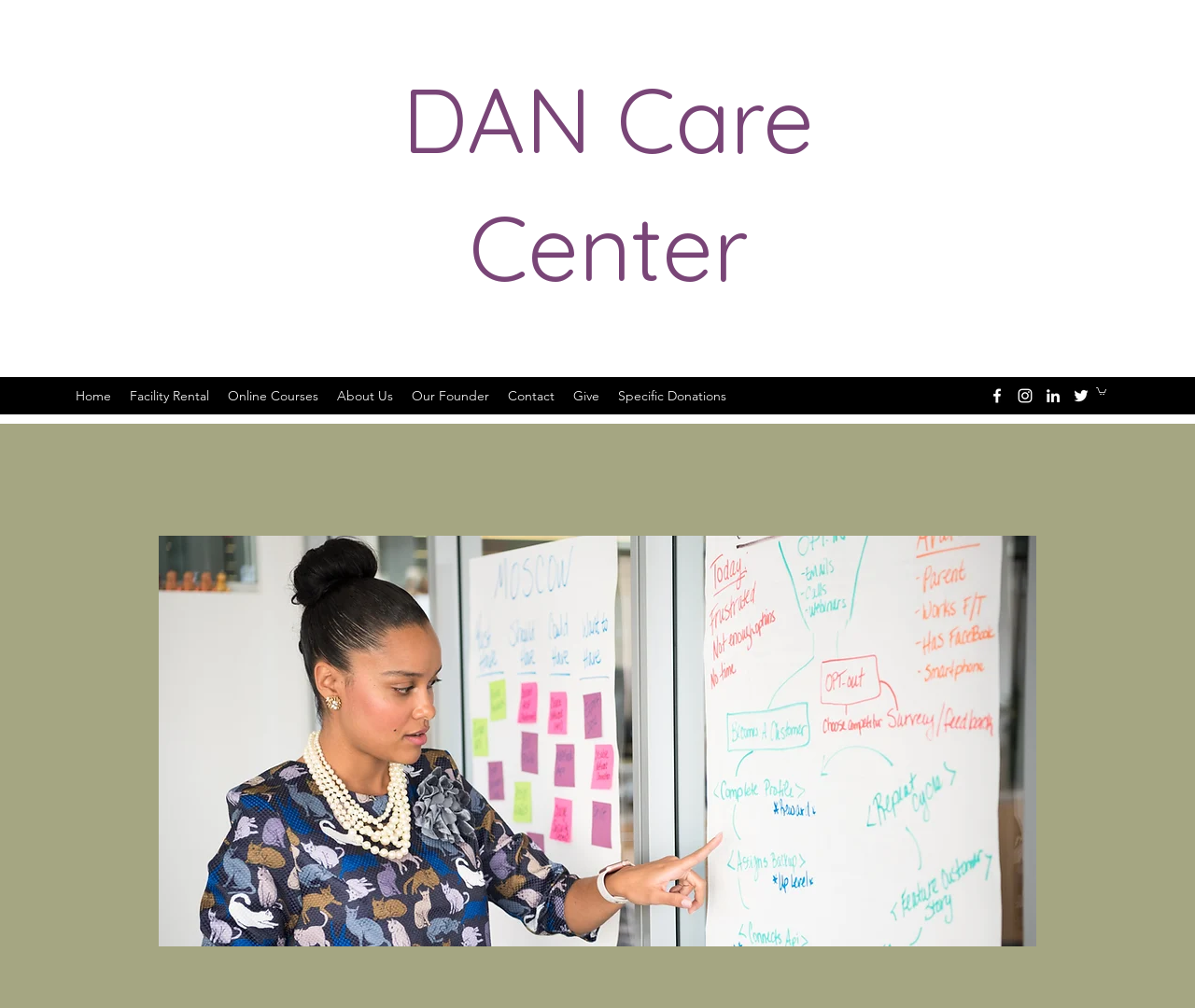Determine the bounding box coordinates of the region that needs to be clicked to achieve the task: "visit facility rental page".

[0.101, 0.378, 0.183, 0.406]